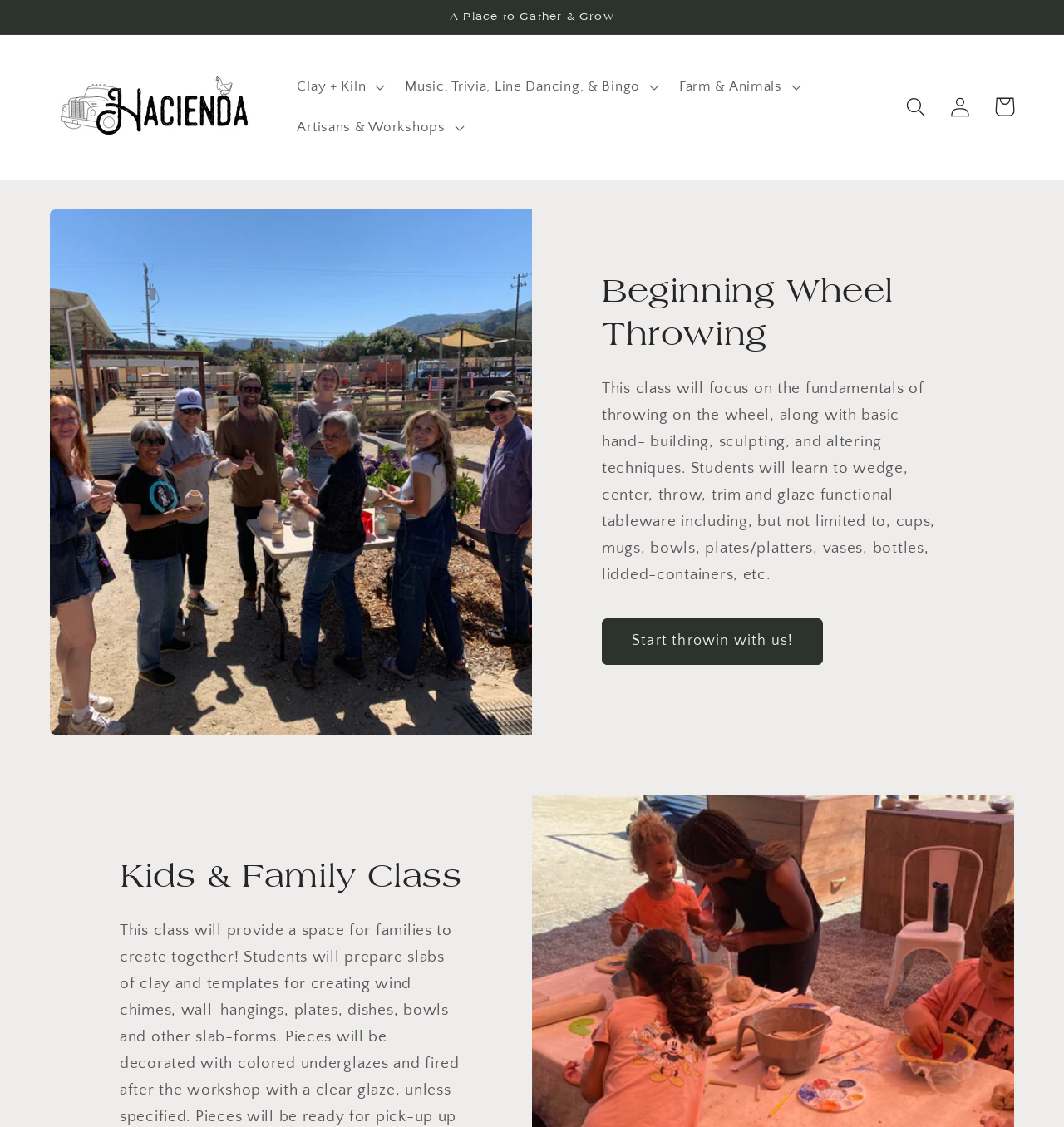Could you provide the bounding box coordinates for the portion of the screen to click to complete this instruction: "Share on social media"?

None